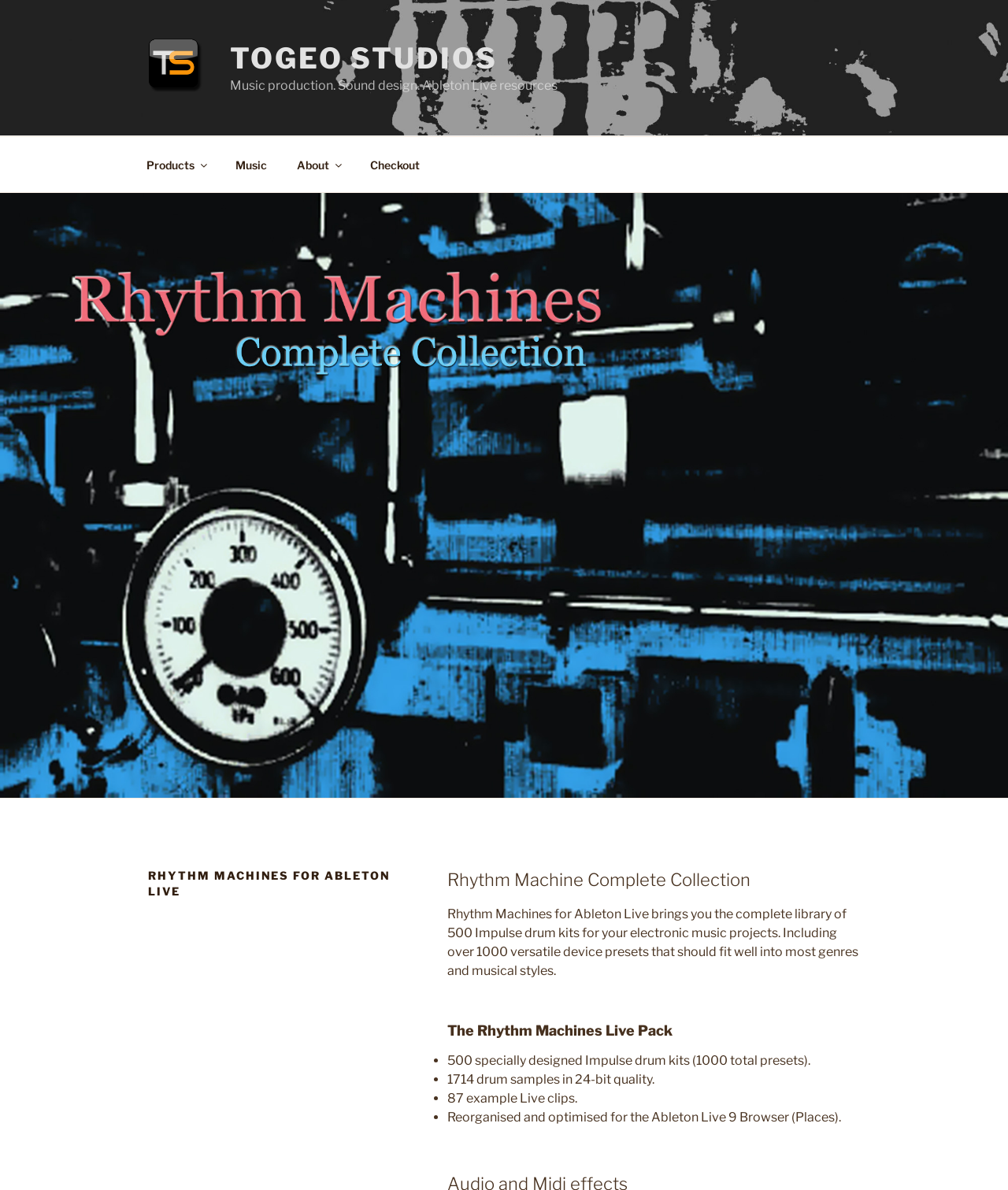How many drum samples are included in the Rhythm Machines Live Pack?
Please respond to the question thoroughly and include all relevant details.

The number of drum samples included in the Rhythm Machines Live Pack can be found in the list of features and specifications, which is located below the main image on the webpage. The list includes the item '1714 drum samples in 24-bit quality', indicating that the pack includes 1714 drum samples.